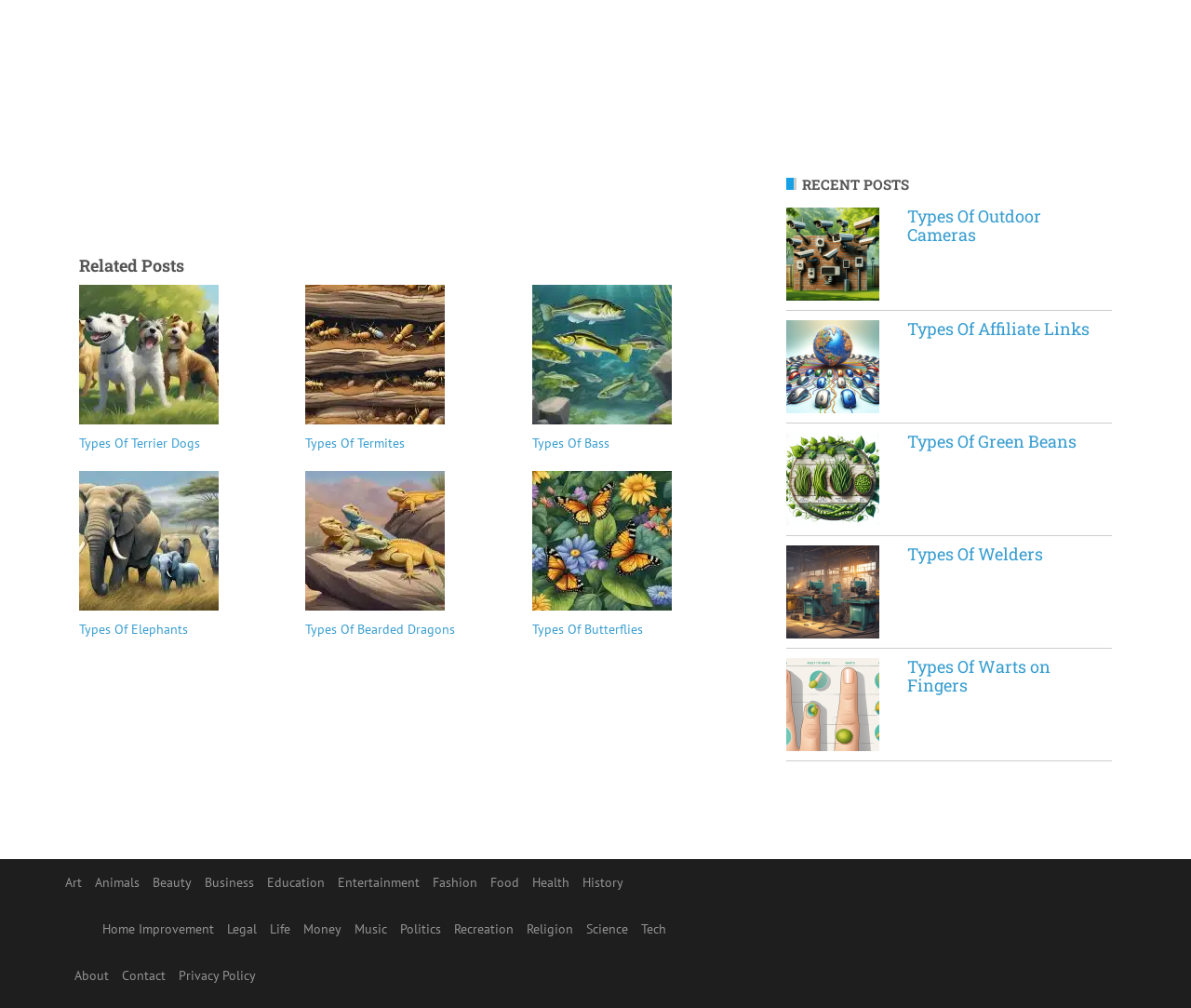What is the category of the post 'Types Of Terrier Dogs'?
Relying on the image, give a concise answer in one word or a brief phrase.

Animals